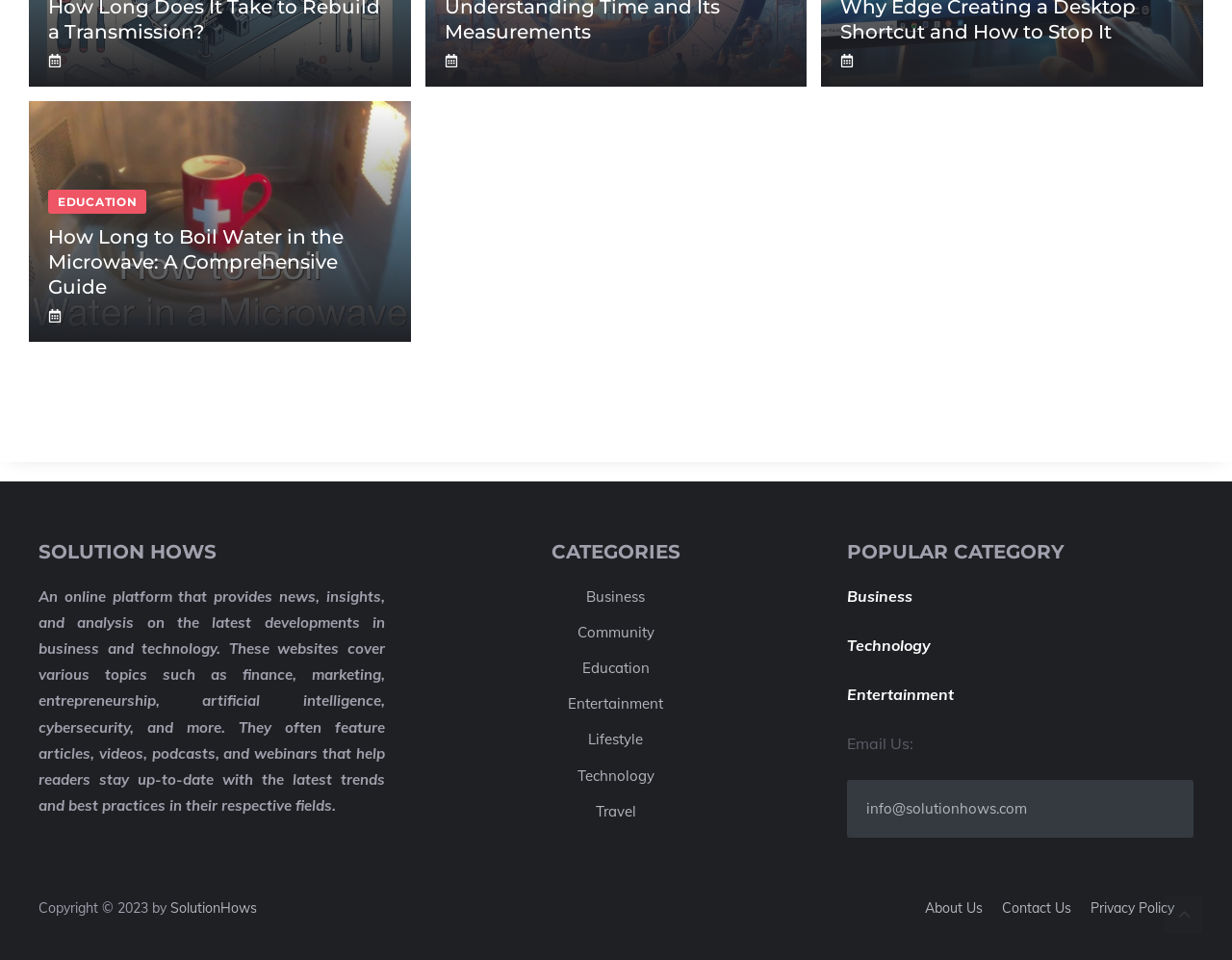Please reply to the following question with a single word or a short phrase:
How can readers contact the website?

Email